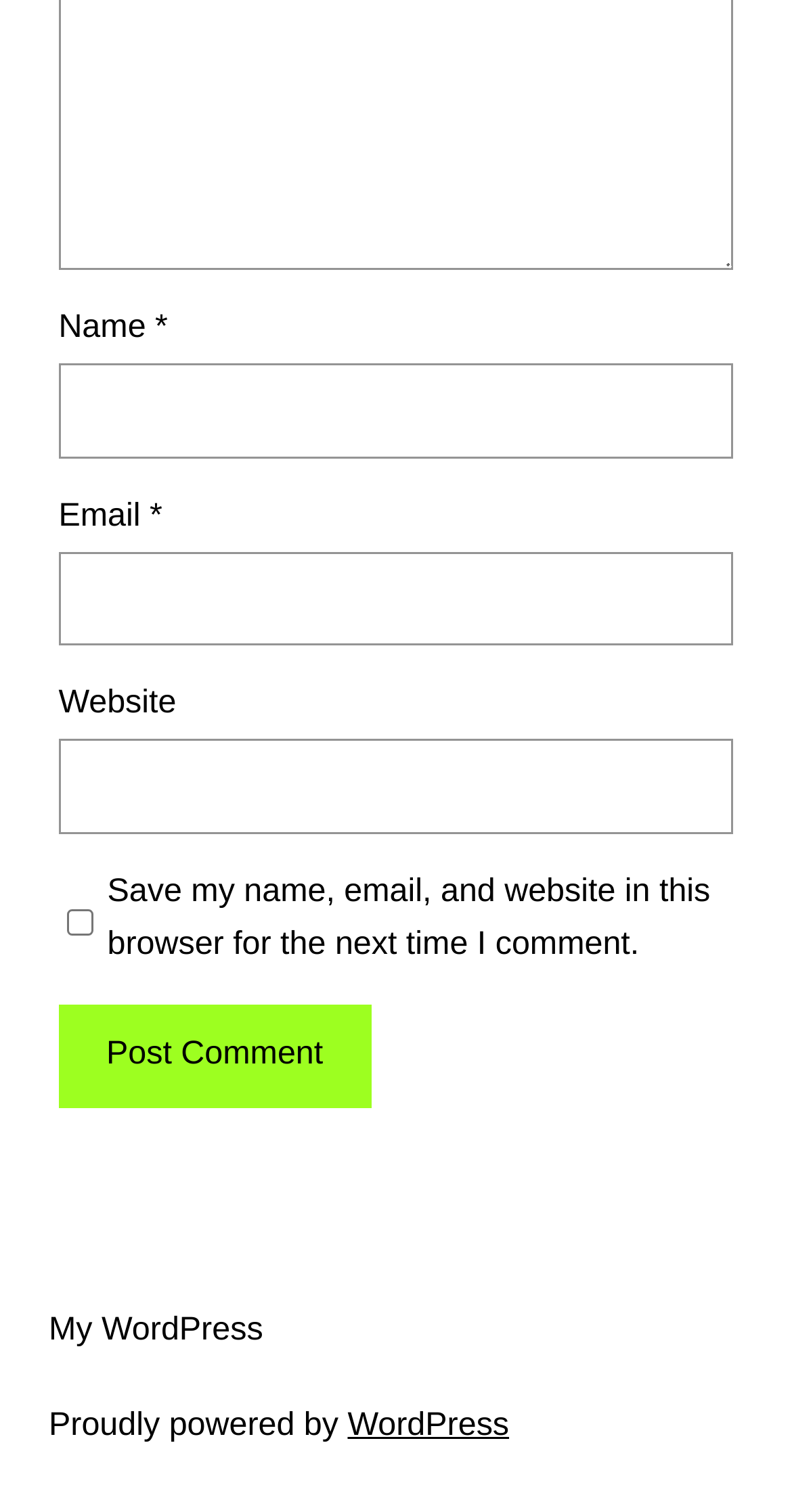How many links are present at the bottom of the page? Examine the screenshot and reply using just one word or a brief phrase.

Two